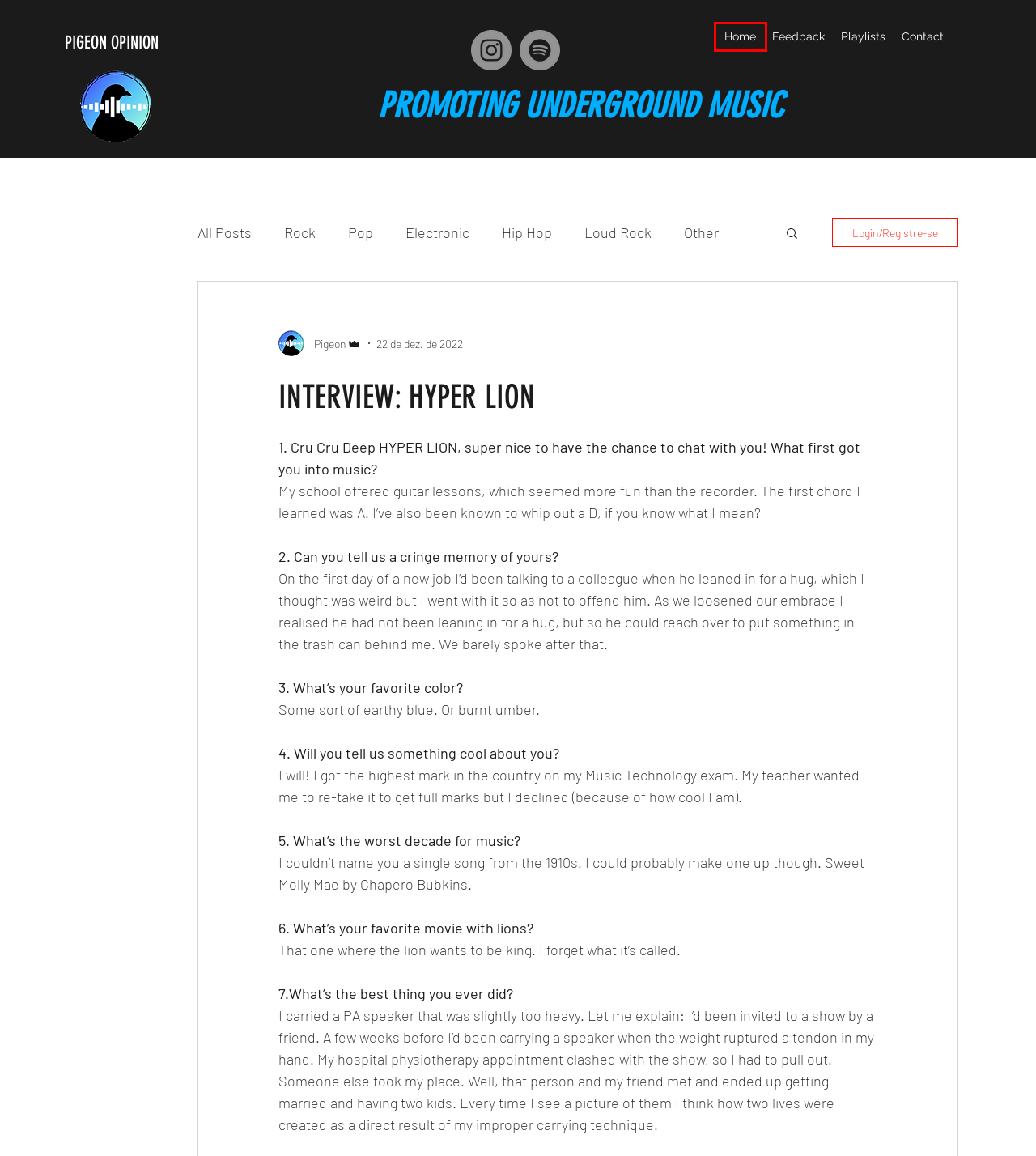You have a screenshot of a webpage with a red bounding box around an element. Select the webpage description that best matches the new webpage after clicking the element within the red bounding box. Here are the descriptions:
A. Promoting Underground Artists | Pigeon Reviews | Portugal
B. Electronic
C. Rock
D. Contact | Pigeon Reviews | Portugal
E. Hip Hop
F. Other
G. Pop
H. Feedback | Pigeon_opinion

A